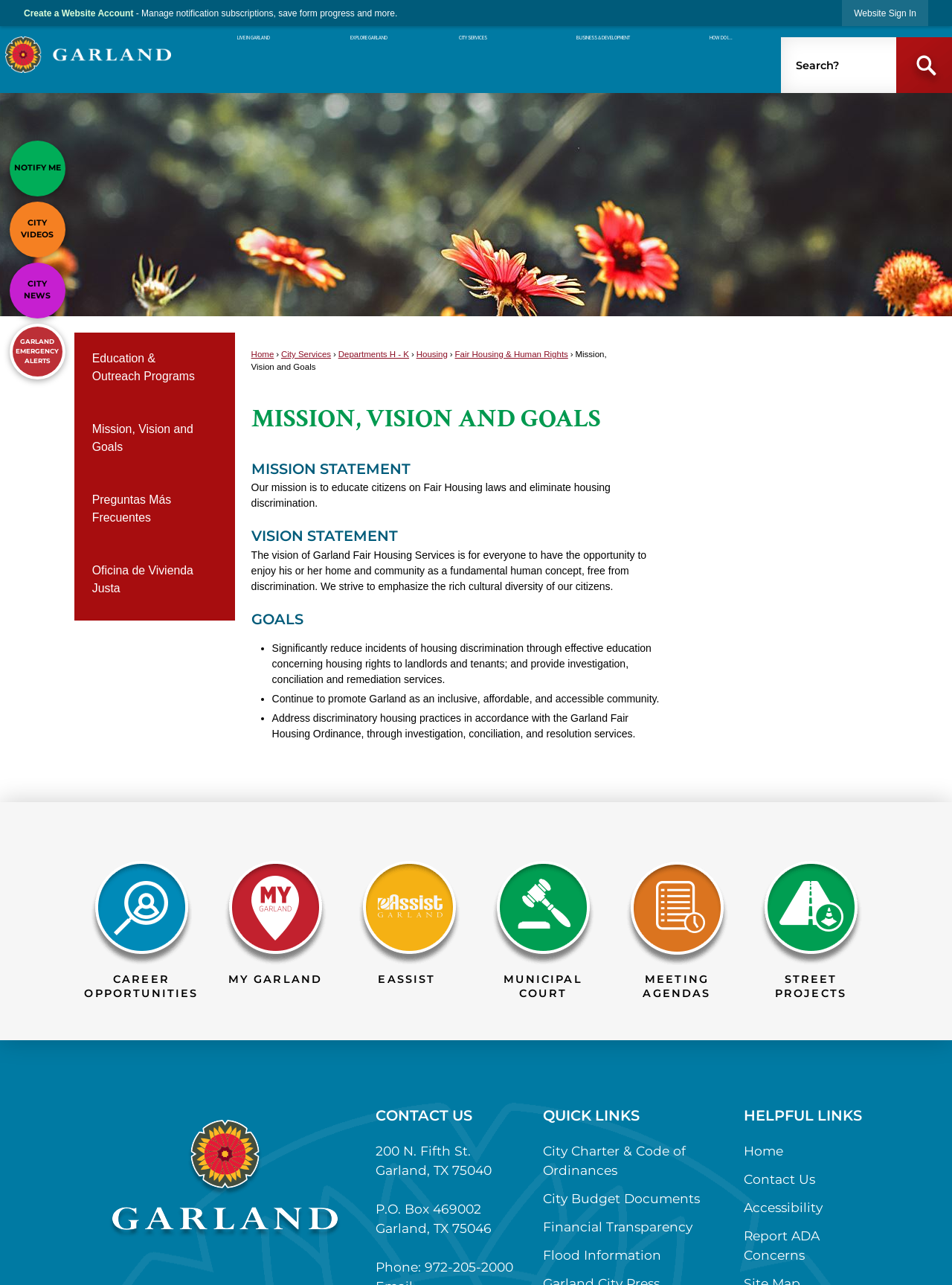Please examine the image and answer the question with a detailed explanation:
What is the purpose of the 'Search' function?

The 'Search' function is located in the top right corner of the webpage, and its purpose is to allow users to search for specific content within the website.